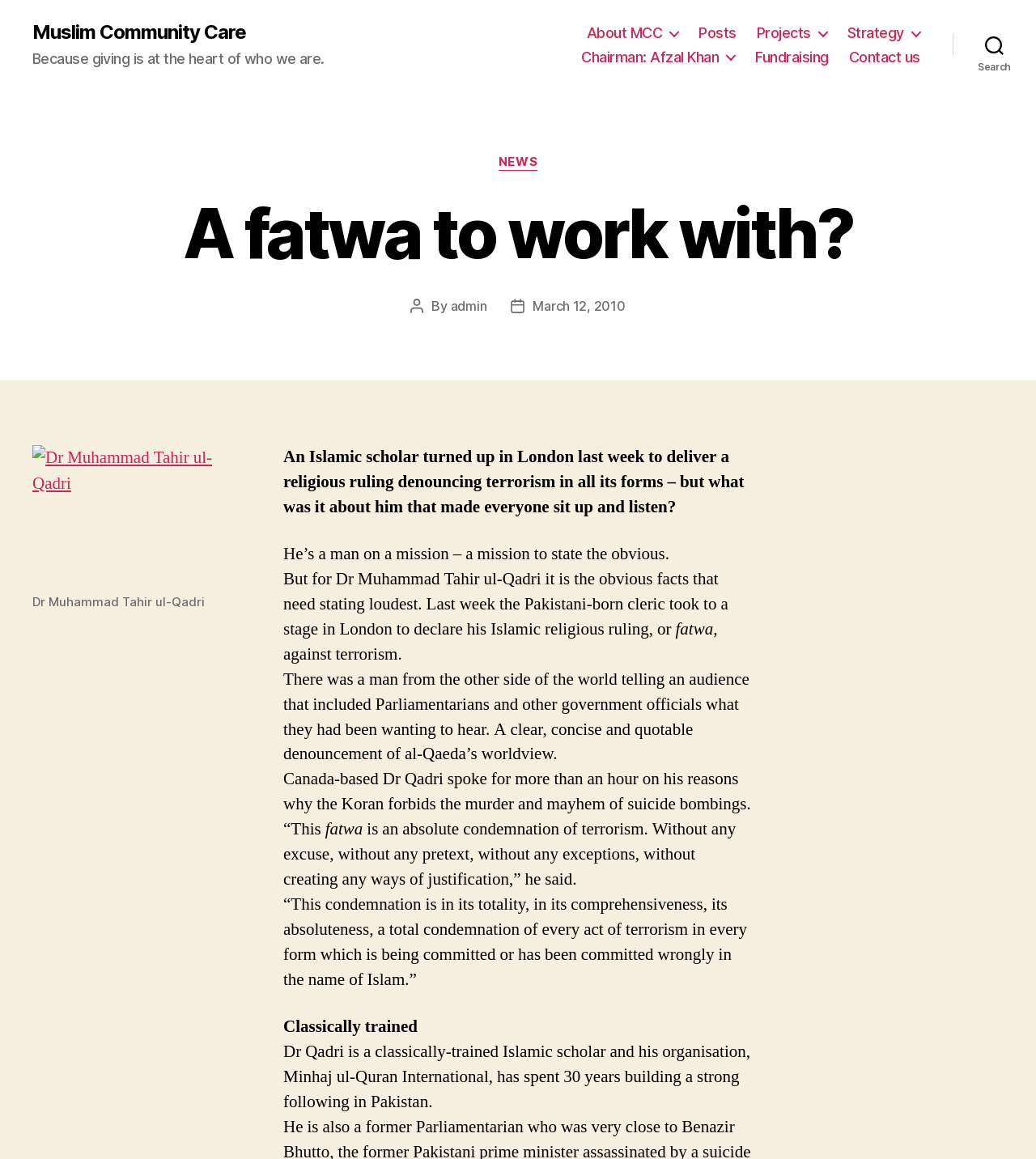Examine the screenshot and answer the question in as much detail as possible: How long has Dr Qadri's organization been active?

I found the answer by reading the StaticText elements that describe Dr Qadri's background, which mentions that his organization has been active for '30 years'.